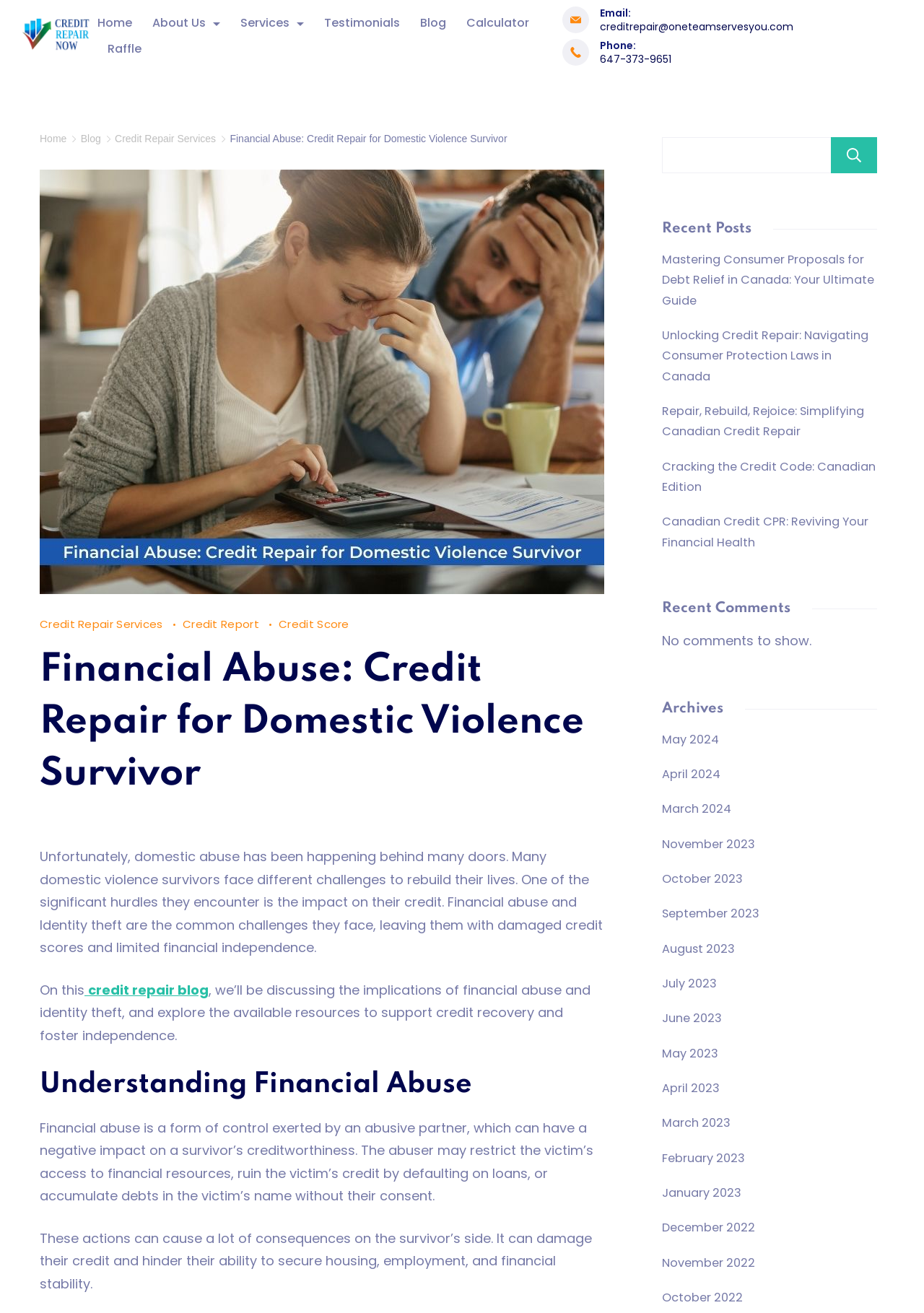How can users contact the organization?
Give a comprehensive and detailed explanation for the question.

The webpage provides contact information, including an email address and a phone number, which allows users to get in touch with the organization. This suggests that users can contact the organization directly to inquire about their services or seek support.